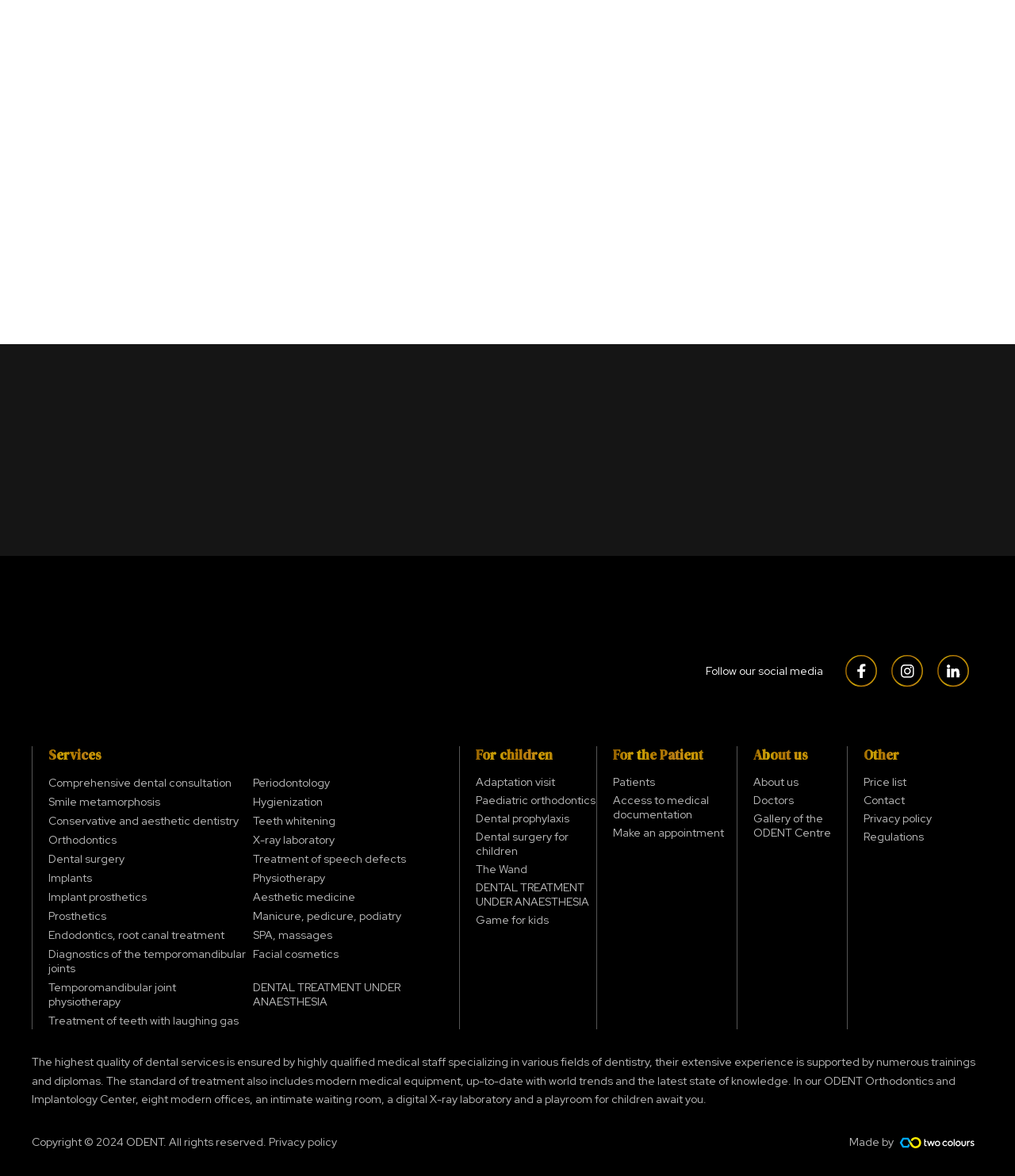For the element described, predict the bounding box coordinates as (top-left x, top-left y, bottom-right x, bottom-right y). All values should be between 0 and 1. Element description: SPA, massages

[0.249, 0.787, 0.447, 0.802]